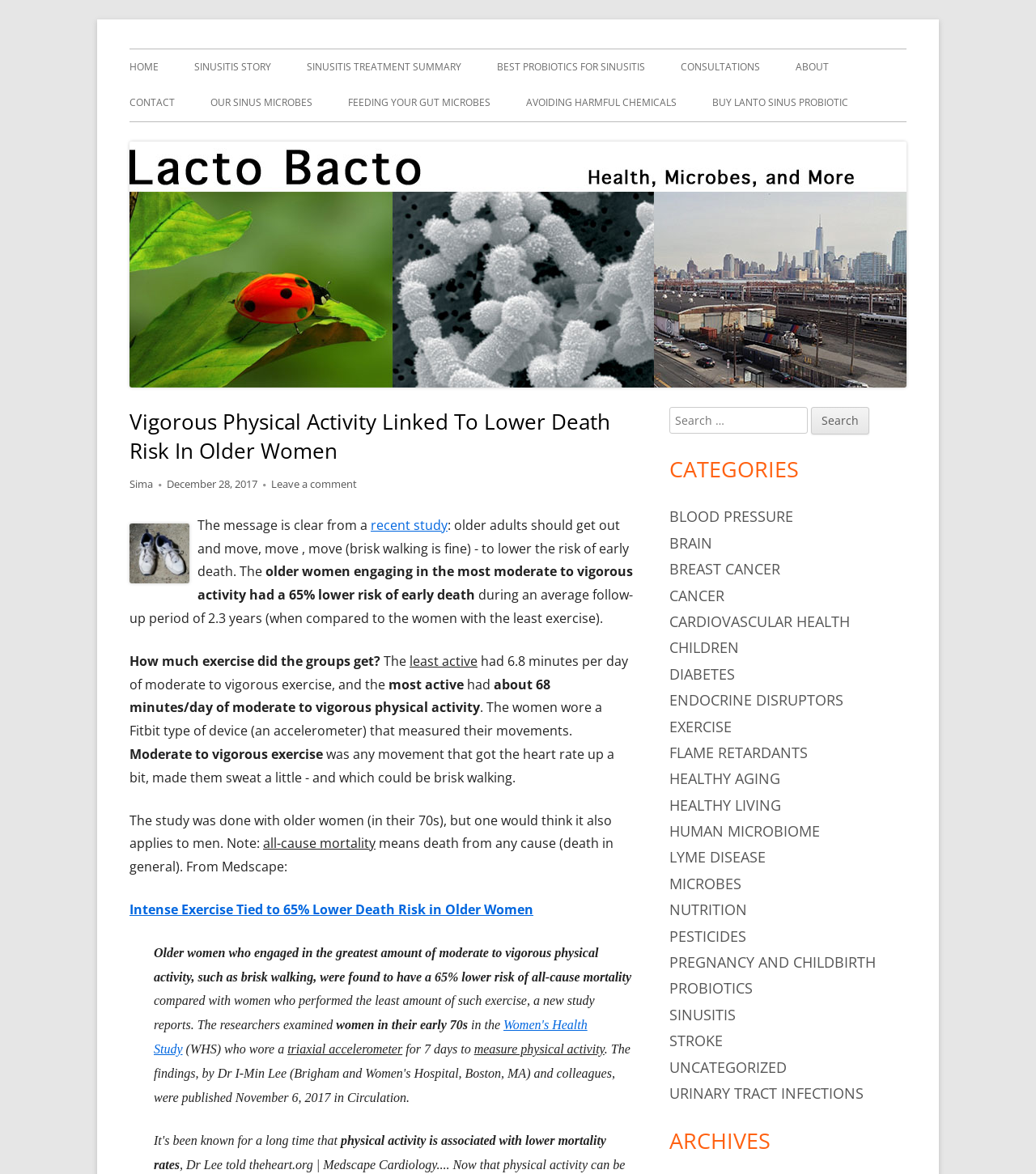Please find the bounding box coordinates of the section that needs to be clicked to achieve this instruction: "Leave a comment on the article".

[0.262, 0.406, 0.345, 0.419]